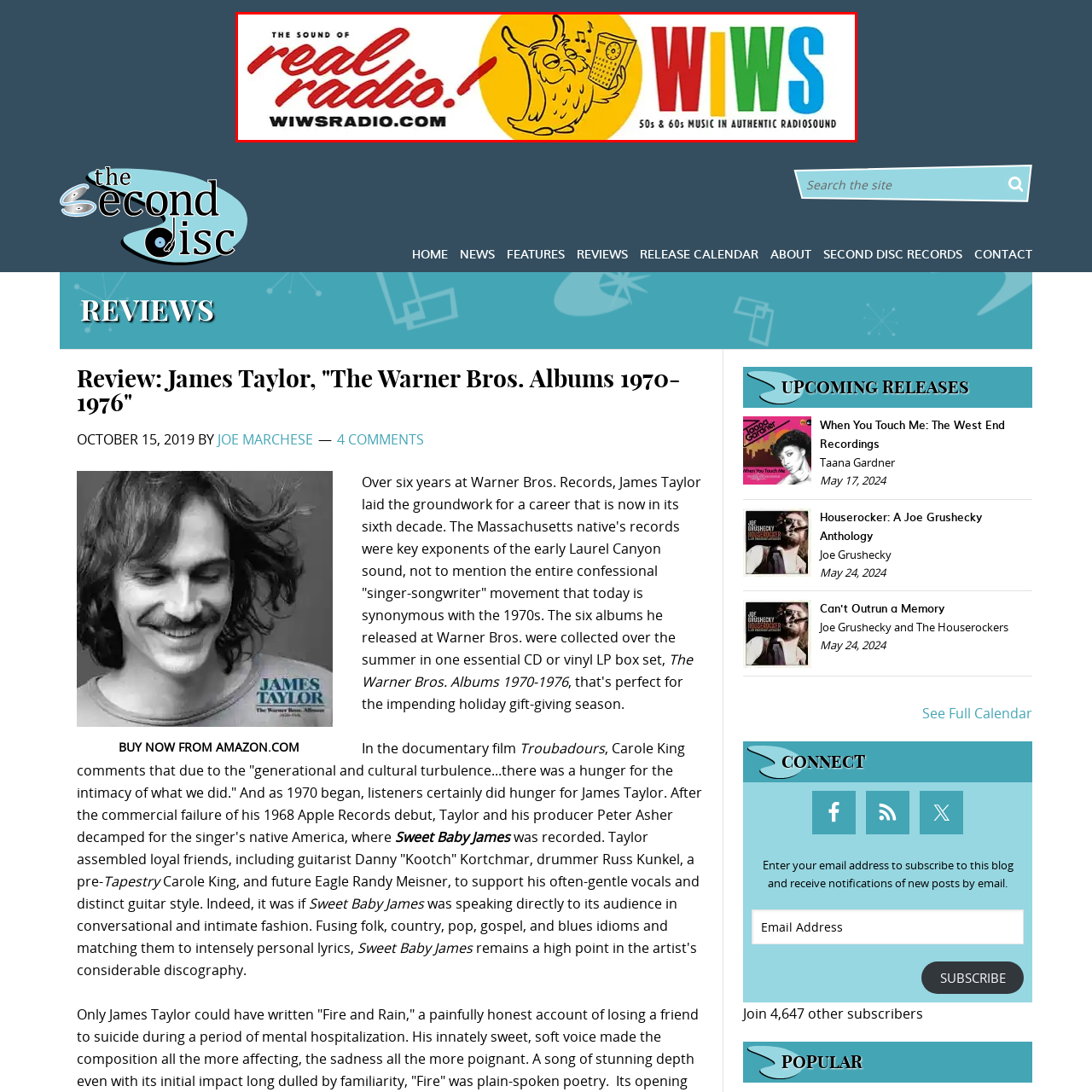What is the color of the circle behind the owl?
Please analyze the image within the red bounding box and respond with a detailed answer to the question.

The owl is set against a bright yellow circle, which creates a warm and inviting atmosphere in the image.